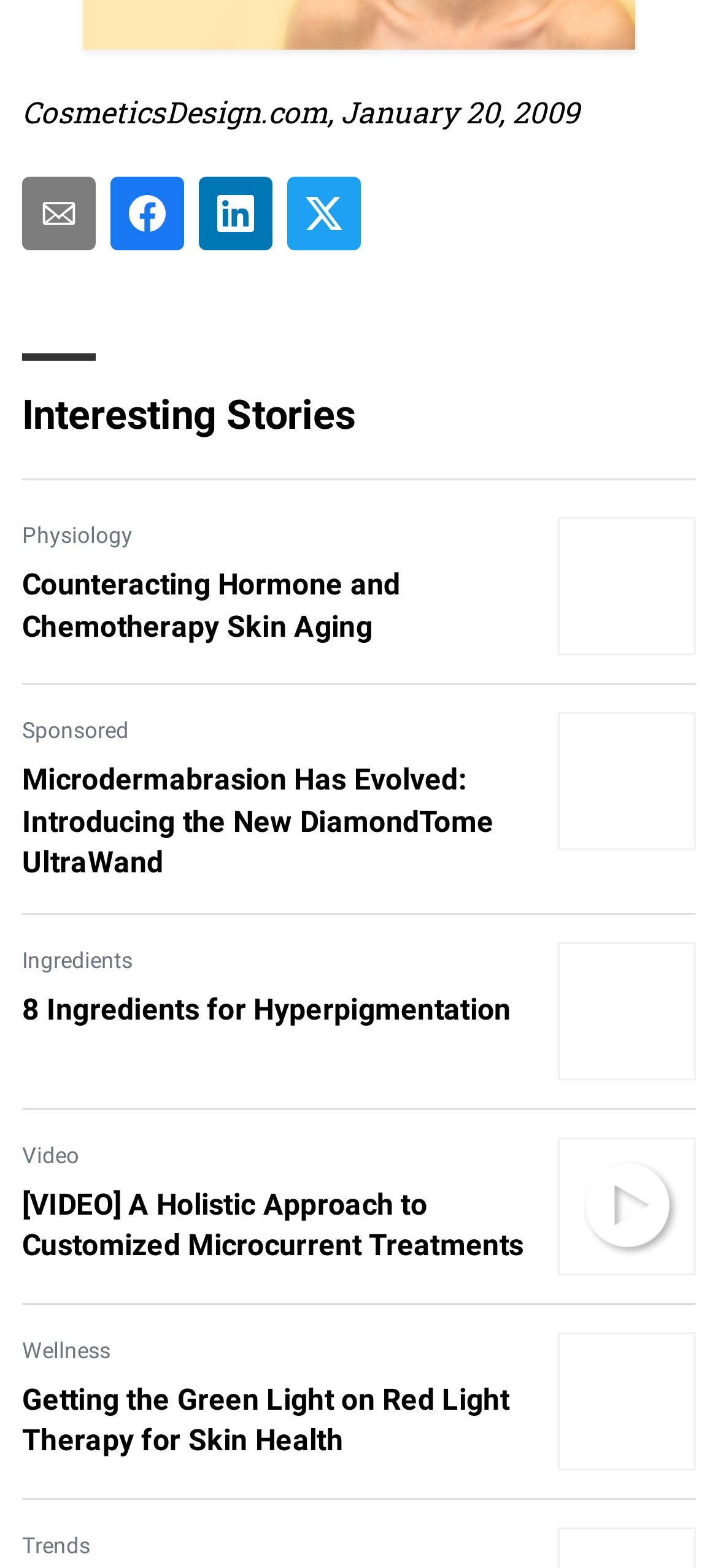Please determine the bounding box coordinates of the element's region to click for the following instruction: "Read the article 'Counteracting Hormone and Chemotherapy Skin Aging'".

[0.031, 0.361, 0.746, 0.413]